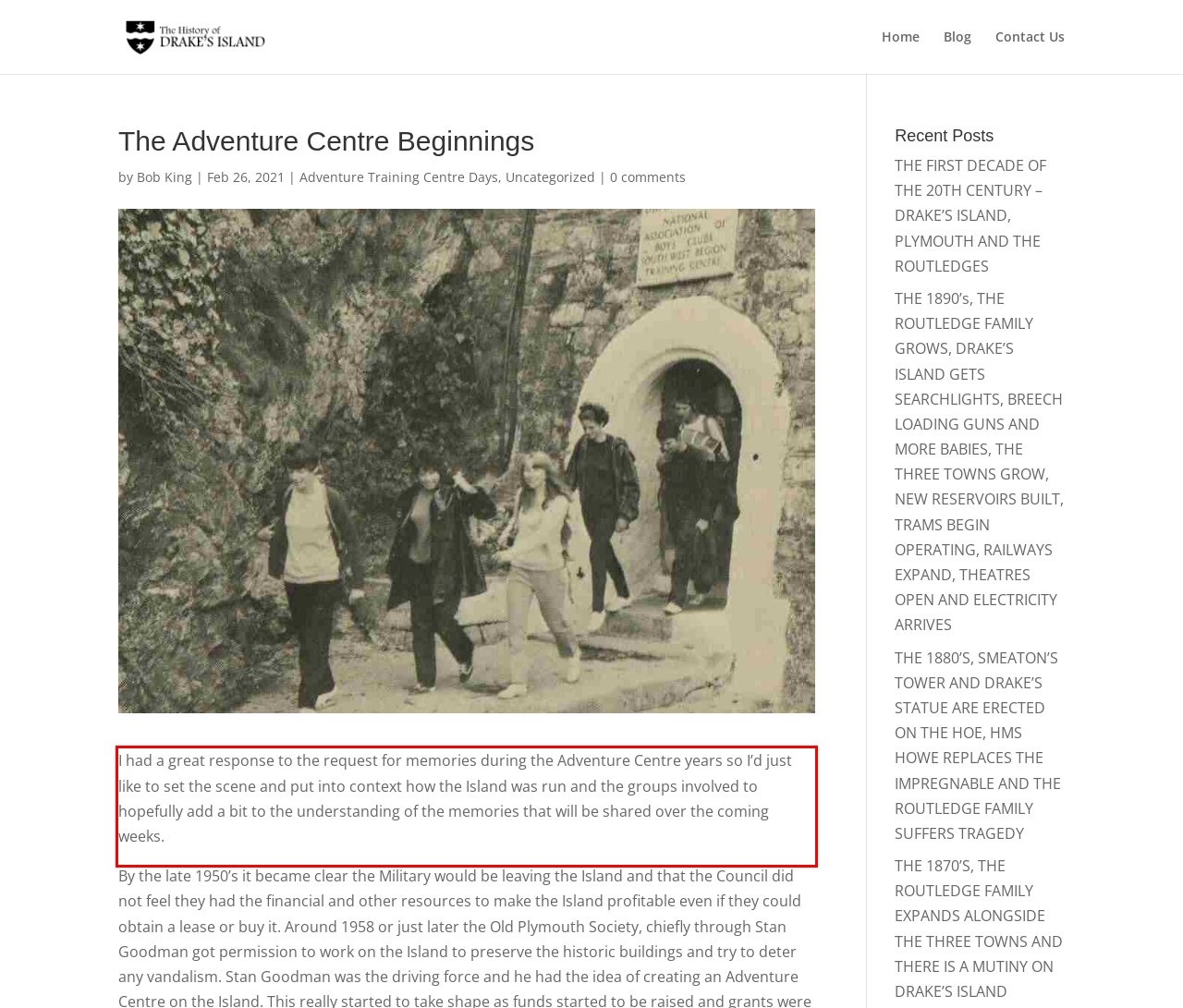Please analyze the provided webpage screenshot and perform OCR to extract the text content from the red rectangle bounding box.

I had a great response to the request for memories during the Adventure Centre years so I’d just like to set the scene and put into context how the Island was run and the groups involved to hopefully add a bit to the understanding of the memories that will be shared over the coming weeks.